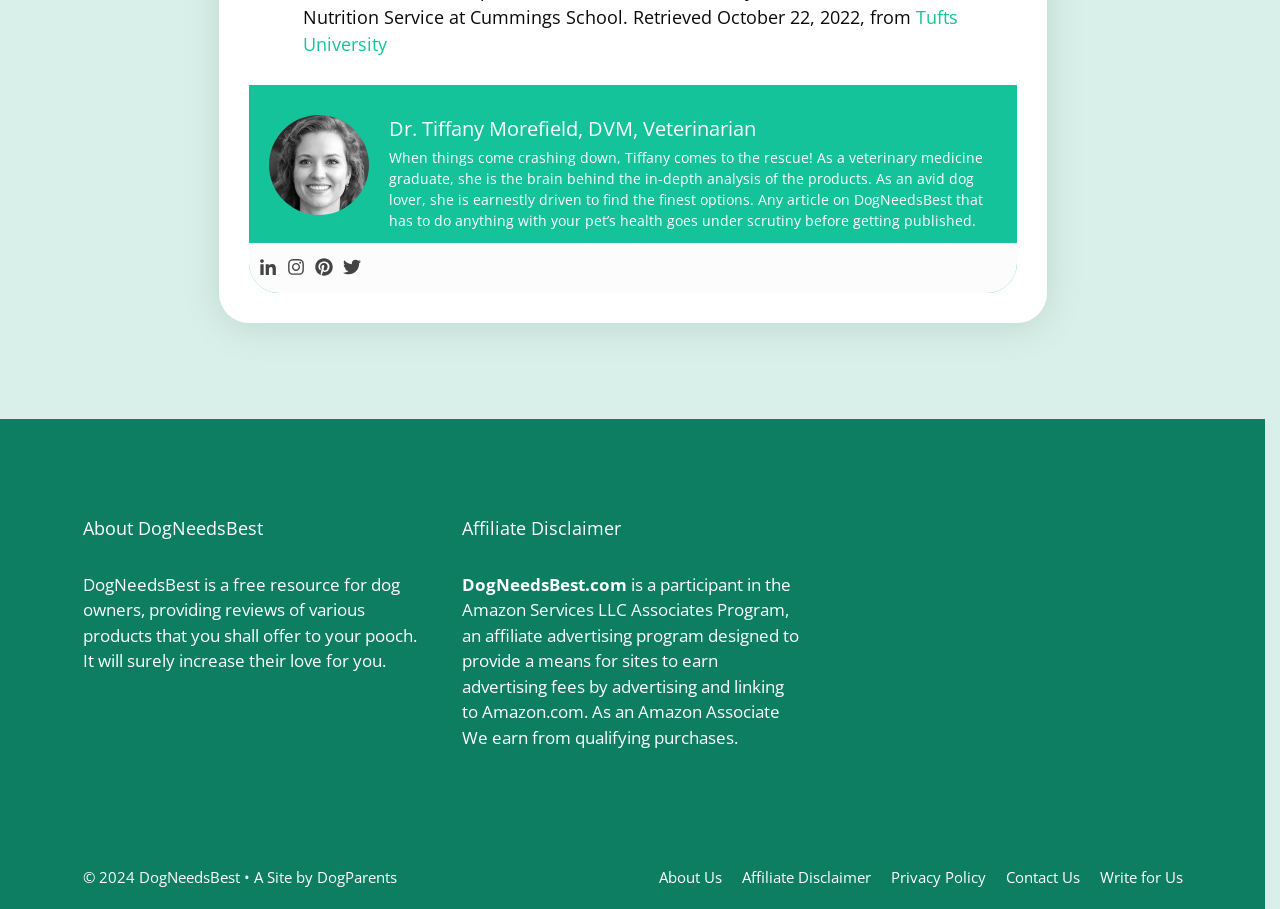Pinpoint the bounding box coordinates of the clickable area needed to execute the instruction: "Visit Tufts University website". The coordinates should be specified as four float numbers between 0 and 1, i.e., [left, top, right, bottom].

[0.236, 0.005, 0.748, 0.061]